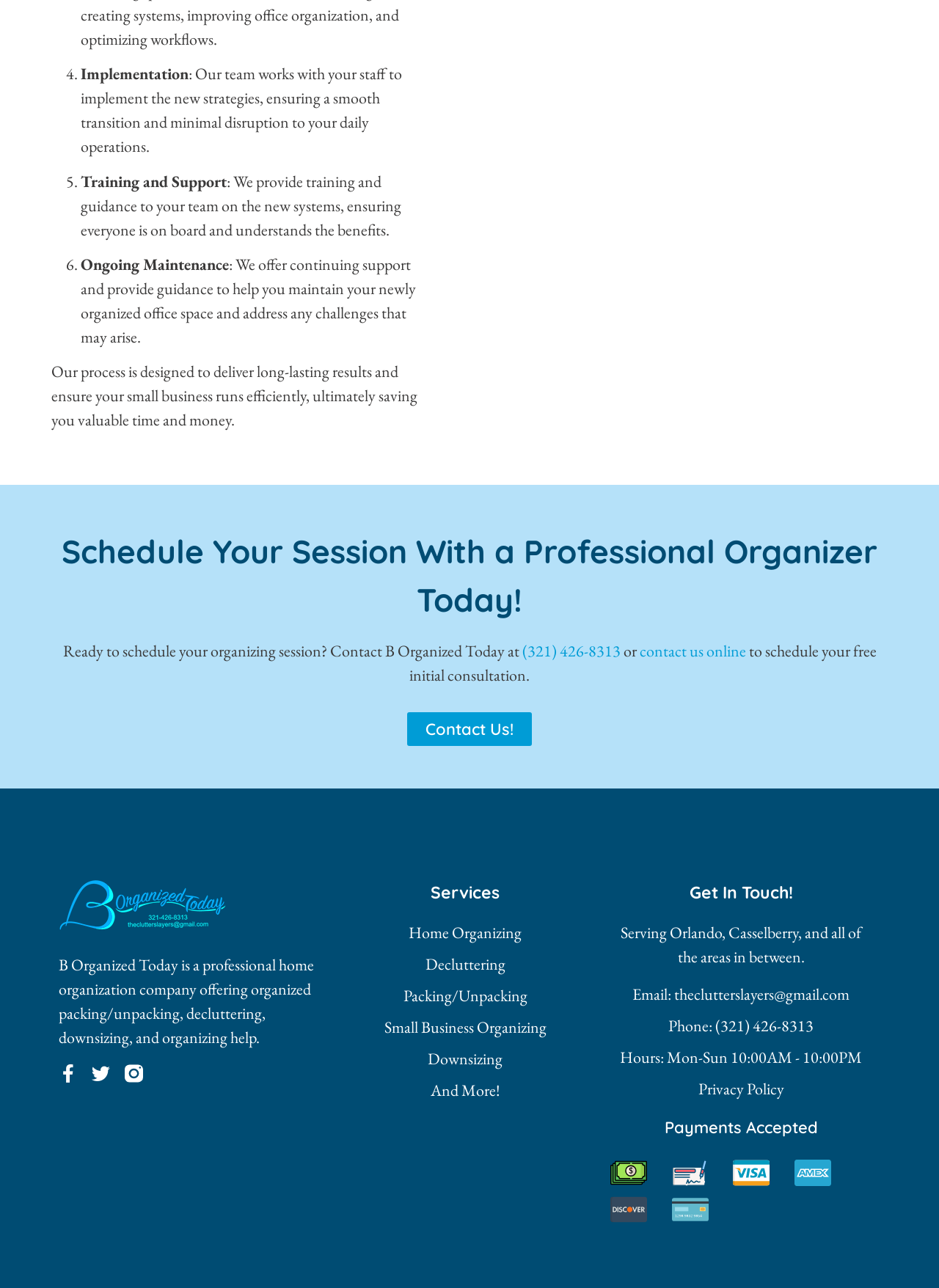Please provide a one-word or short phrase answer to the question:
What services does the company offer?

Home Organizing, Decluttering, etc.